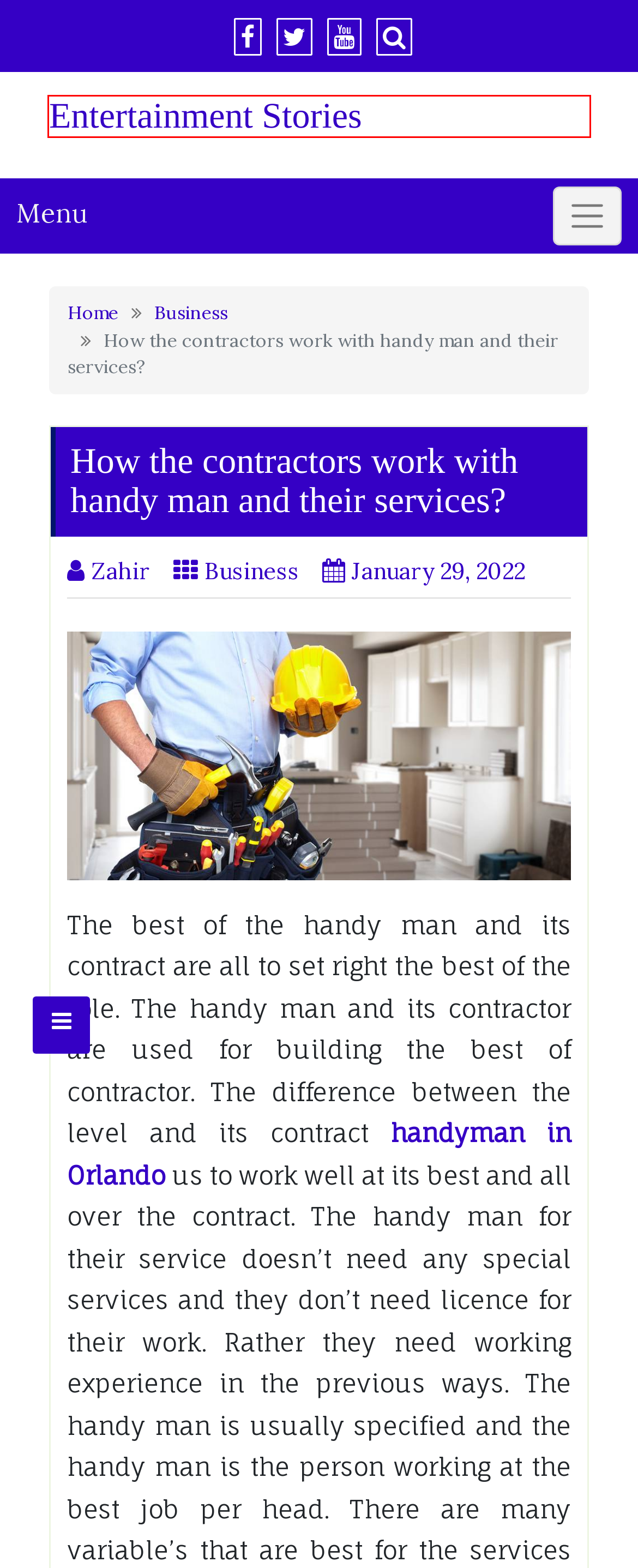Inspect the provided webpage screenshot, concentrating on the element within the red bounding box. Select the description that best represents the new webpage after you click the highlighted element. Here are the candidates:
A. Business – Entertainment Stories
B. Zahir – Entertainment Stories
C. April 2022 – Entertainment Stories
D. July 2023 – Entertainment Stories
E. Entertainment Stories
F. Sports – Entertainment Stories
G. Entertainment – Entertainment Stories
H. Fashion – Entertainment Stories

E